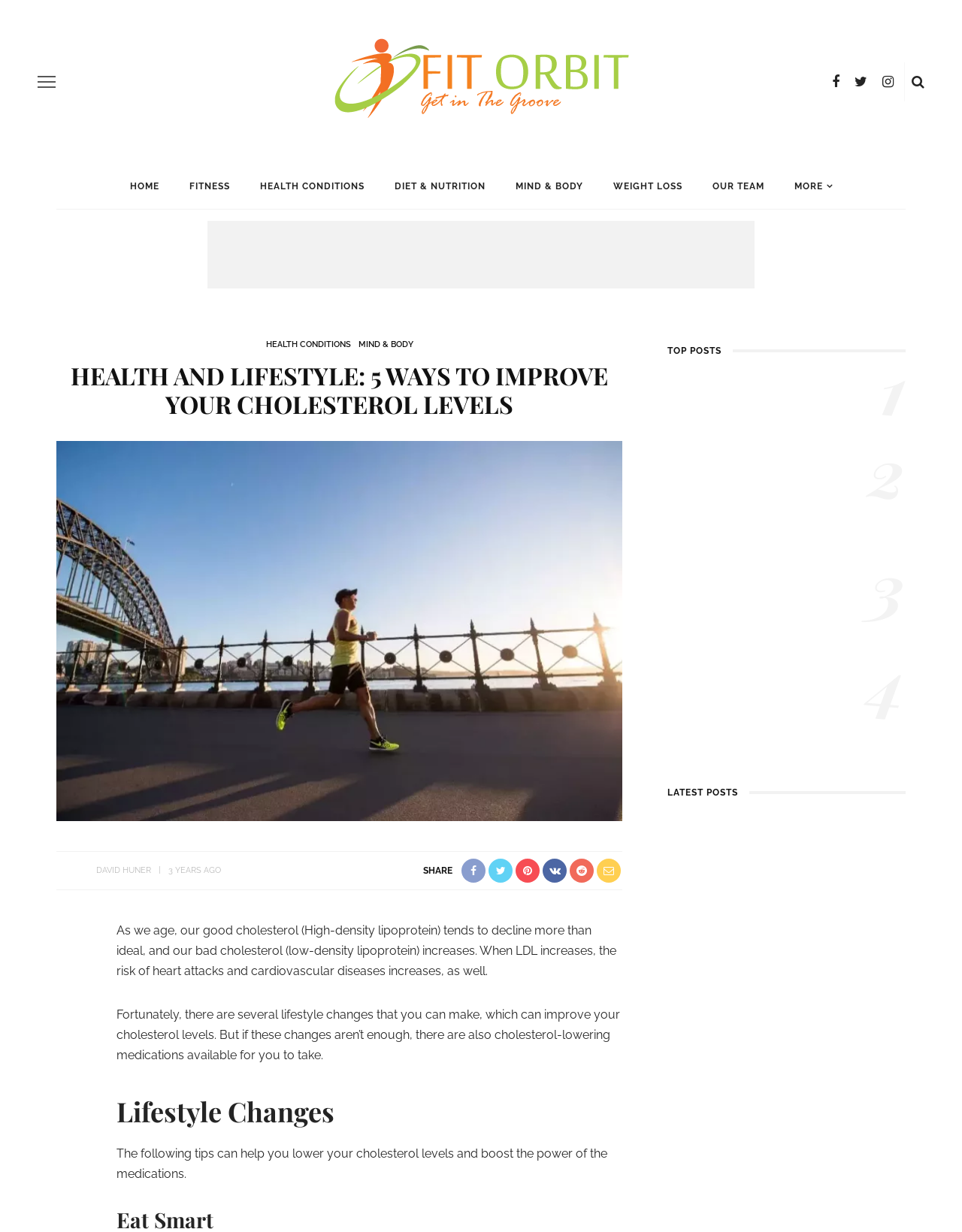What is the author of the article?
Based on the screenshot, provide your answer in one word or phrase.

David Huner